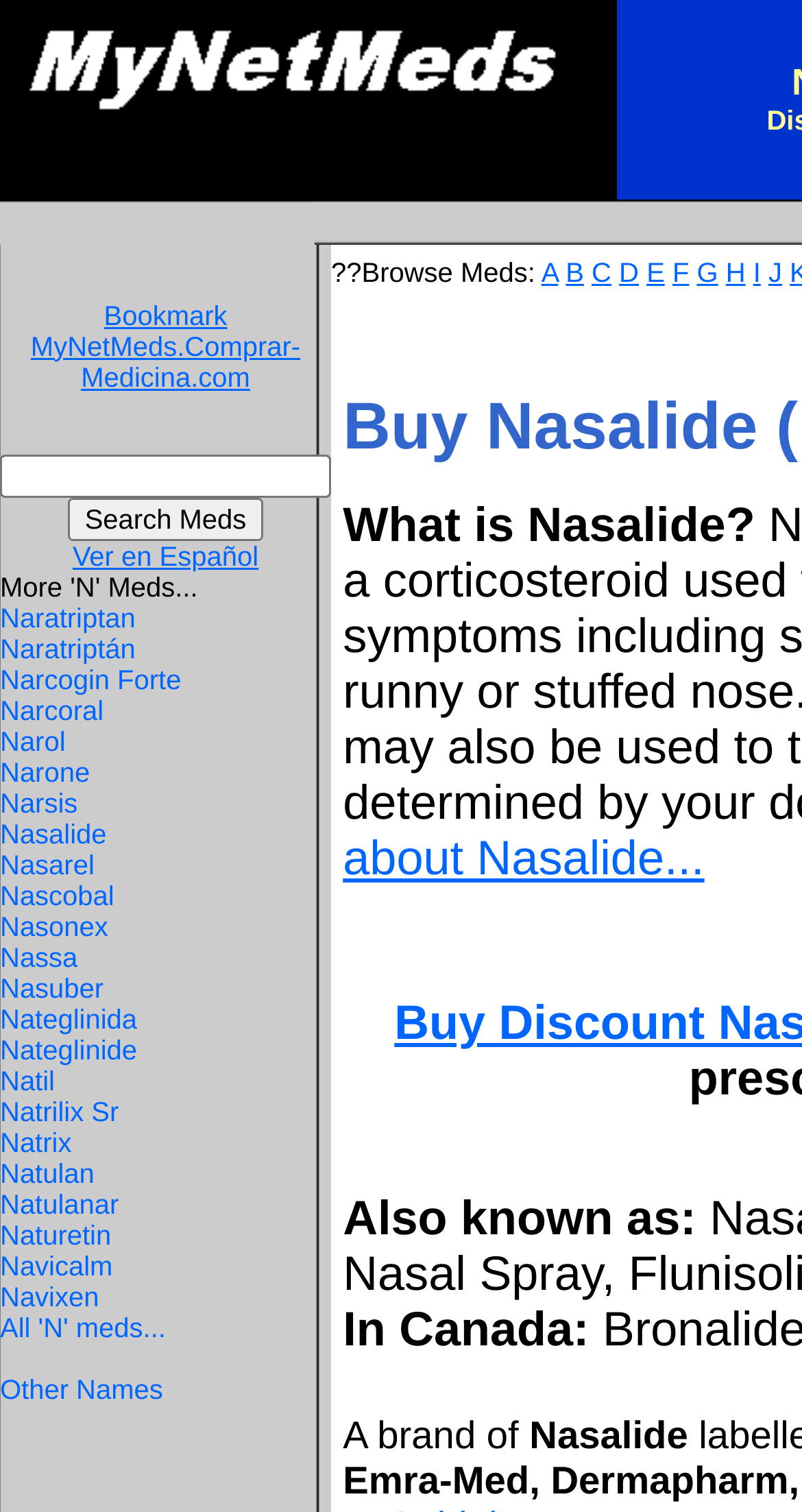Please determine the bounding box coordinates for the element that should be clicked to follow these instructions: "Click on the link to buy Nasalide online".

[0.0, 0.0, 0.769, 0.091]